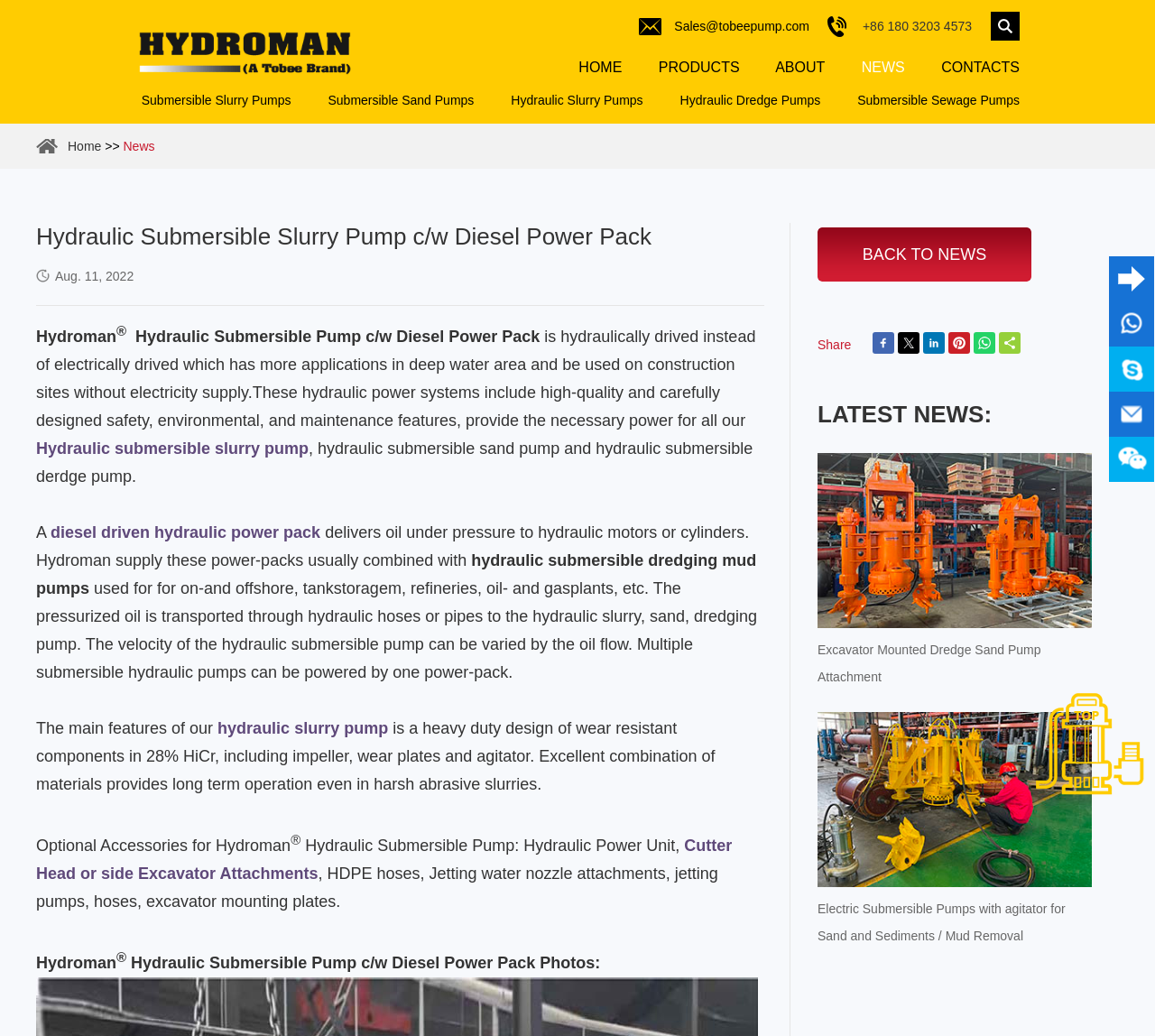Examine the image carefully and respond to the question with a detailed answer: 
What is the optional accessory mentioned for Hydroman Hydraulic Submersible Pump?

I found the optional accessory by reading the text on the webpage, which mentioned 'Cutter Head or side Excavator Attachments' as an optional accessory for Hydroman Hydraulic Submersible Pump.